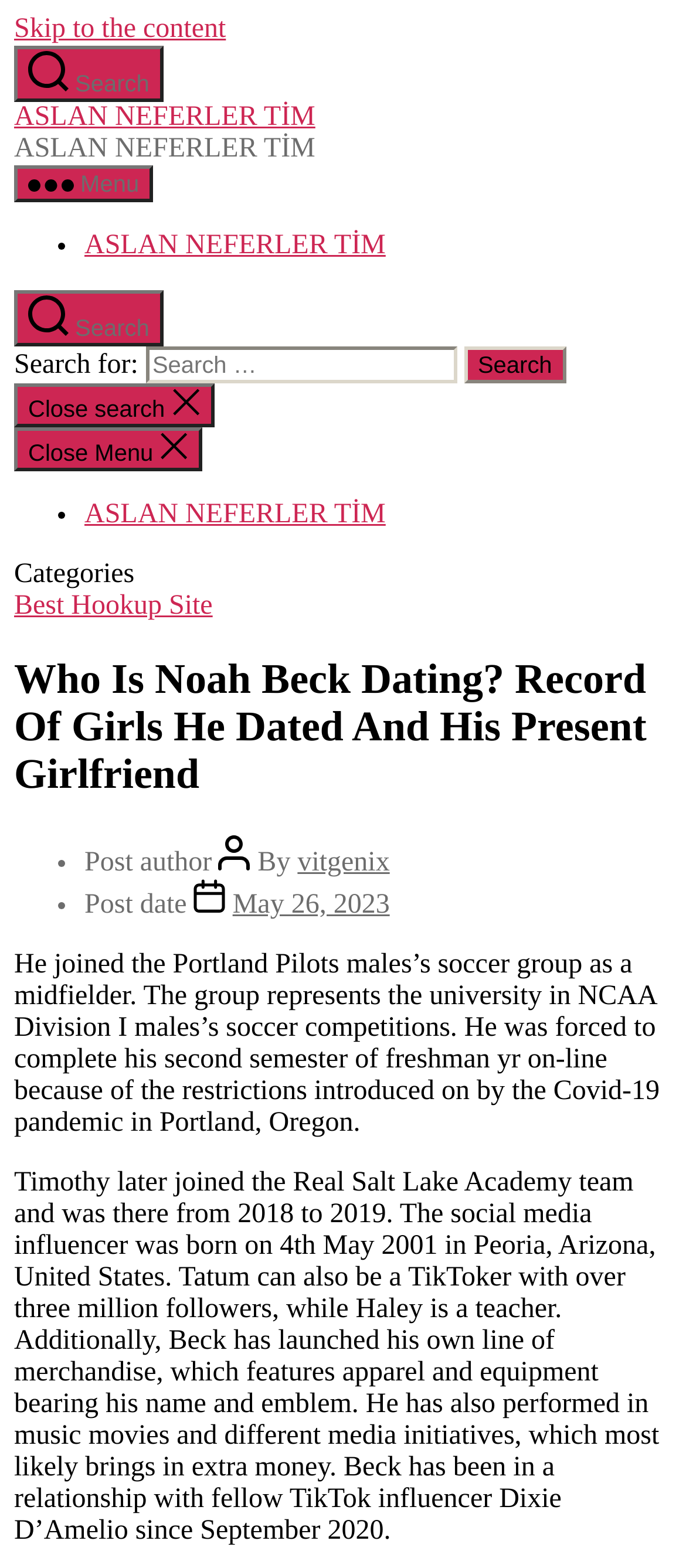What is the date of this article?
Based on the screenshot, provide your answer in one word or phrase.

May 26, 2023